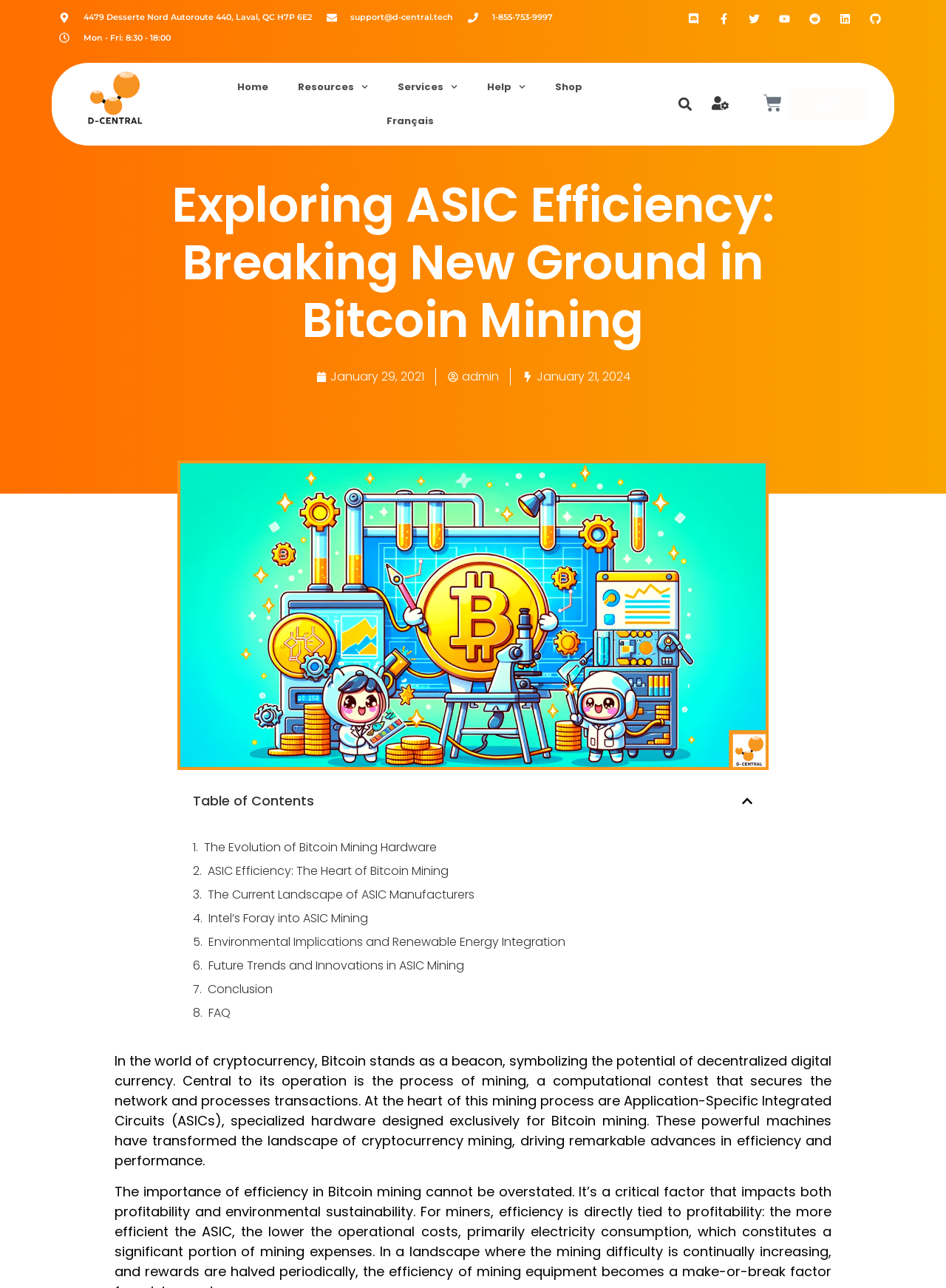Pinpoint the bounding box coordinates of the clickable area needed to execute the instruction: "Search for something". The coordinates should be specified as four float numbers between 0 and 1, i.e., [left, top, right, bottom].

[0.711, 0.071, 0.737, 0.09]